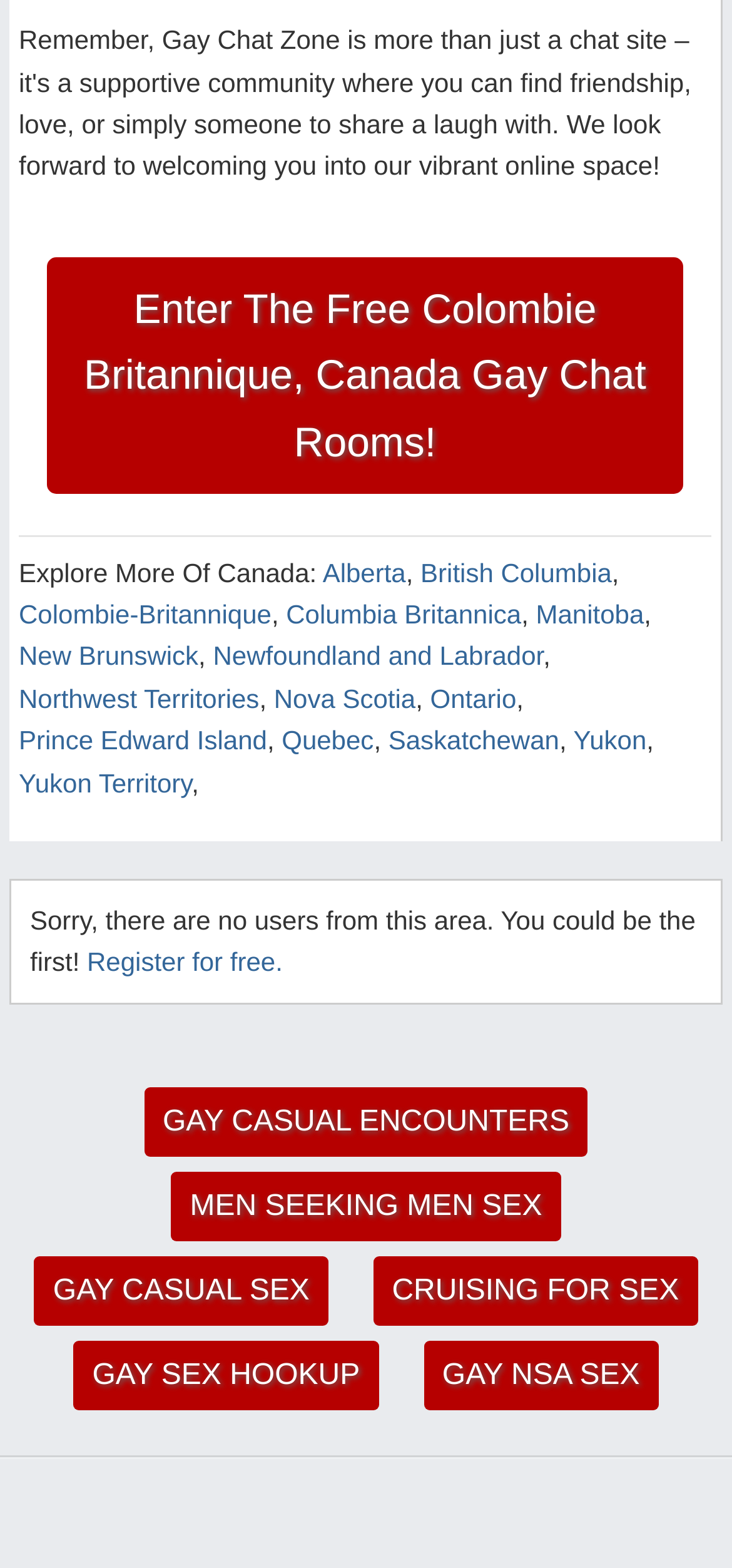Determine the bounding box coordinates of the section I need to click to execute the following instruction: "Explore gay chat rooms in Alberta". Provide the coordinates as four float numbers between 0 and 1, i.e., [left, top, right, bottom].

[0.441, 0.355, 0.554, 0.374]